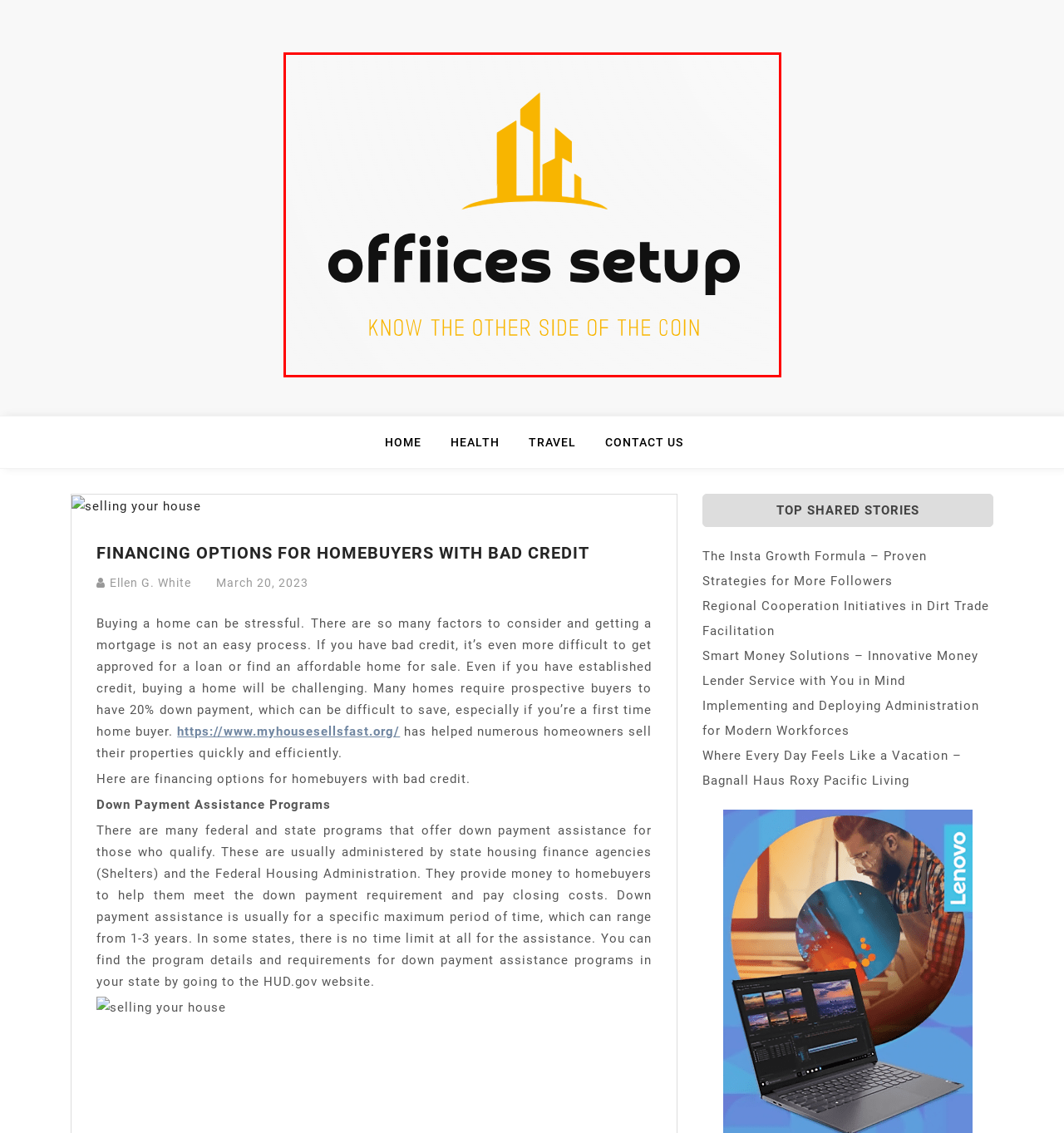Look at the screenshot of a webpage where a red rectangle bounding box is present. Choose the webpage description that best describes the new webpage after clicking the element inside the red bounding box. Here are the candidates:
A. The Insta Growth Formula – Proven Strategies for More Followers – Offiices Setup
B. Offiices Setup – Know the other side of the coin
C. Travel – Offiices Setup
D. Smart Money Solutions – Innovative Money Lender Service with You in Mind – Offiices Setup
E. Ellen G. White – Offiices Setup
F. Where Every Day Feels Like a Vacation – Bagnall Haus Roxy Pacific Living – Offiices Setup
G. Contact us – Offiices Setup
H. Health – Offiices Setup

B